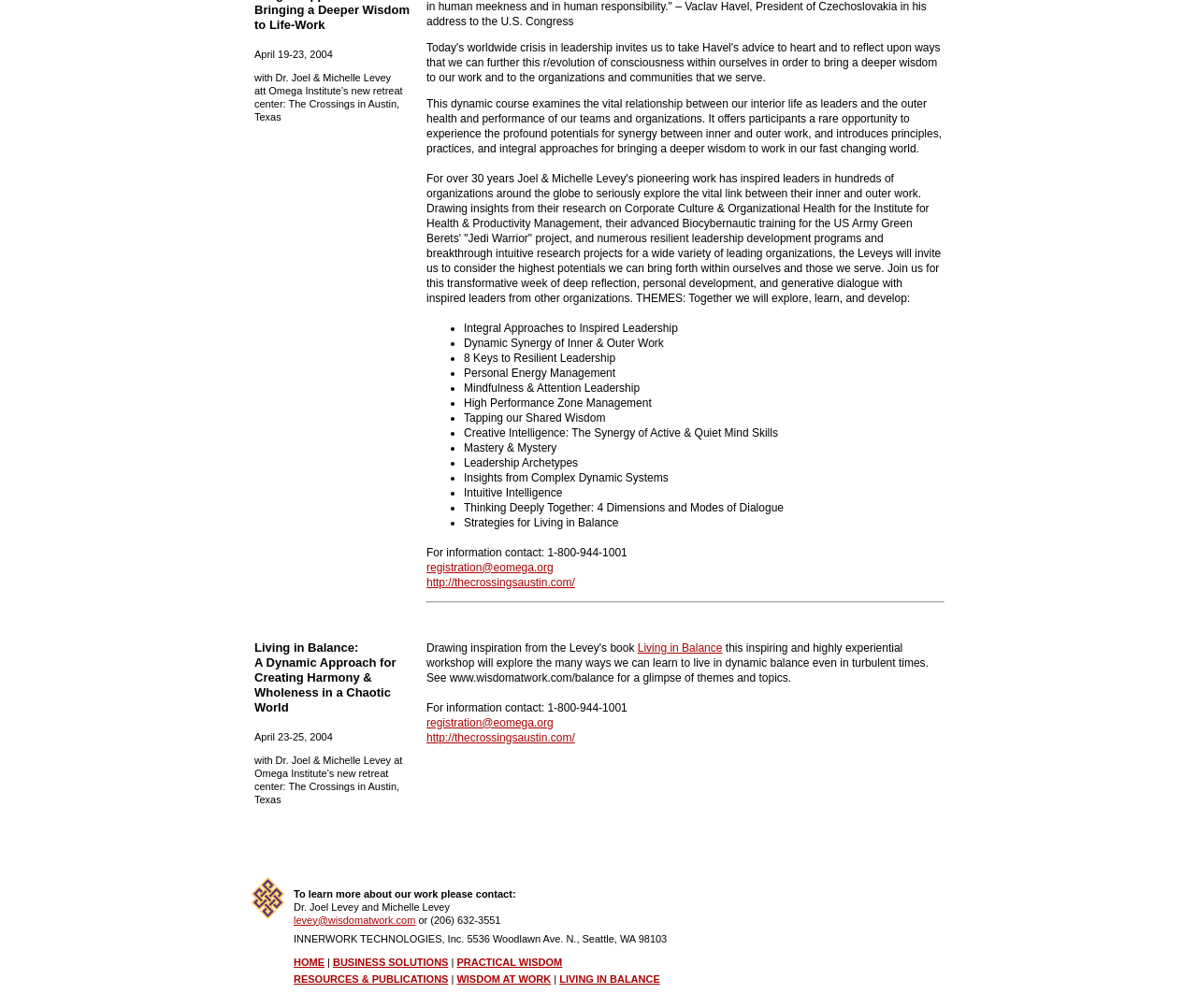Please mark the bounding box coordinates of the area that should be clicked to carry out the instruction: "Contact Dr. Joel Levey and Michelle Levey via email".

[0.245, 0.907, 0.347, 0.918]